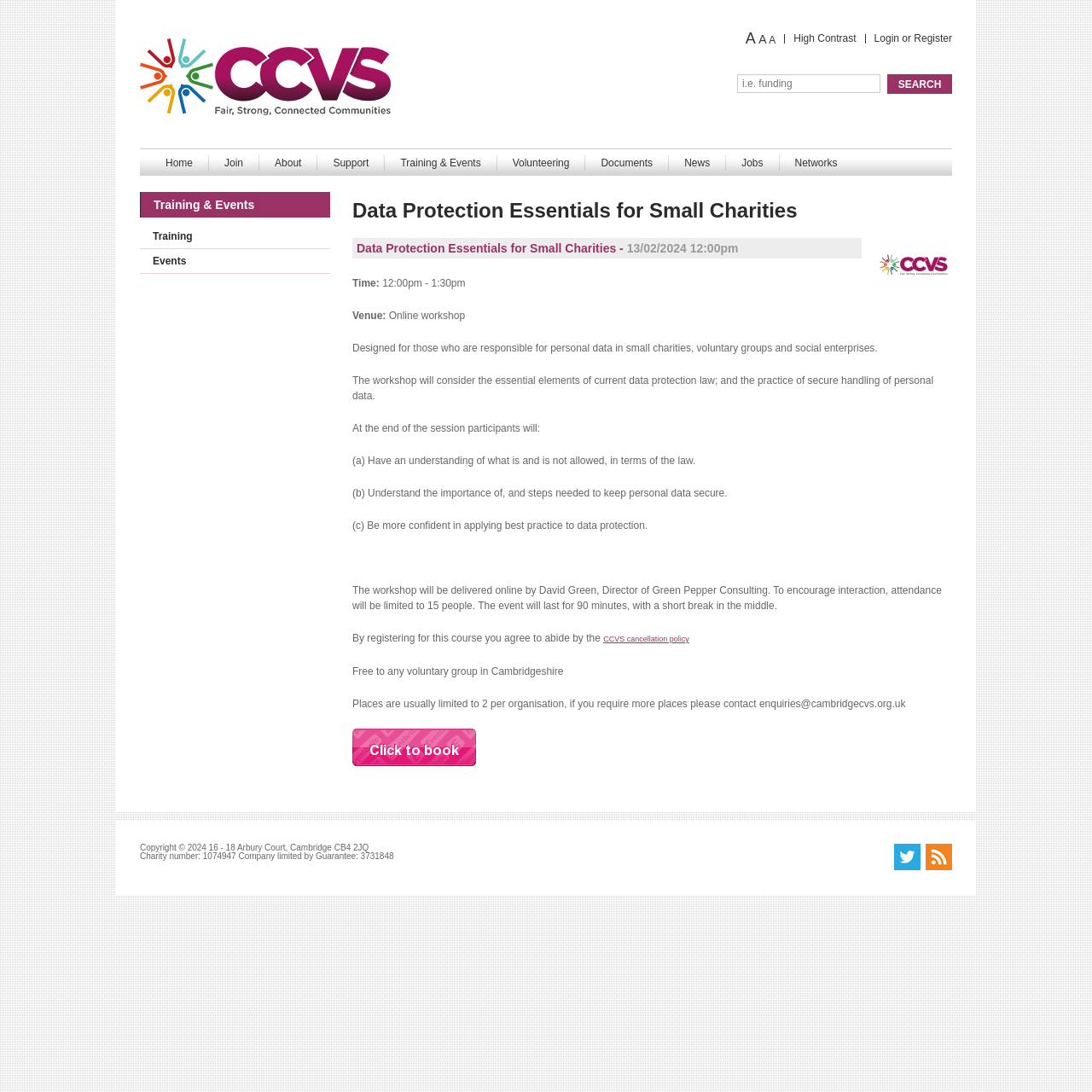Please provide a comprehensive response to the question below by analyzing the image: 
What is the duration of the event?

The duration of the event is 90 minutes as mentioned in the text 'The event will last for 90 minutes, with a short break in the middle' on the webpage.